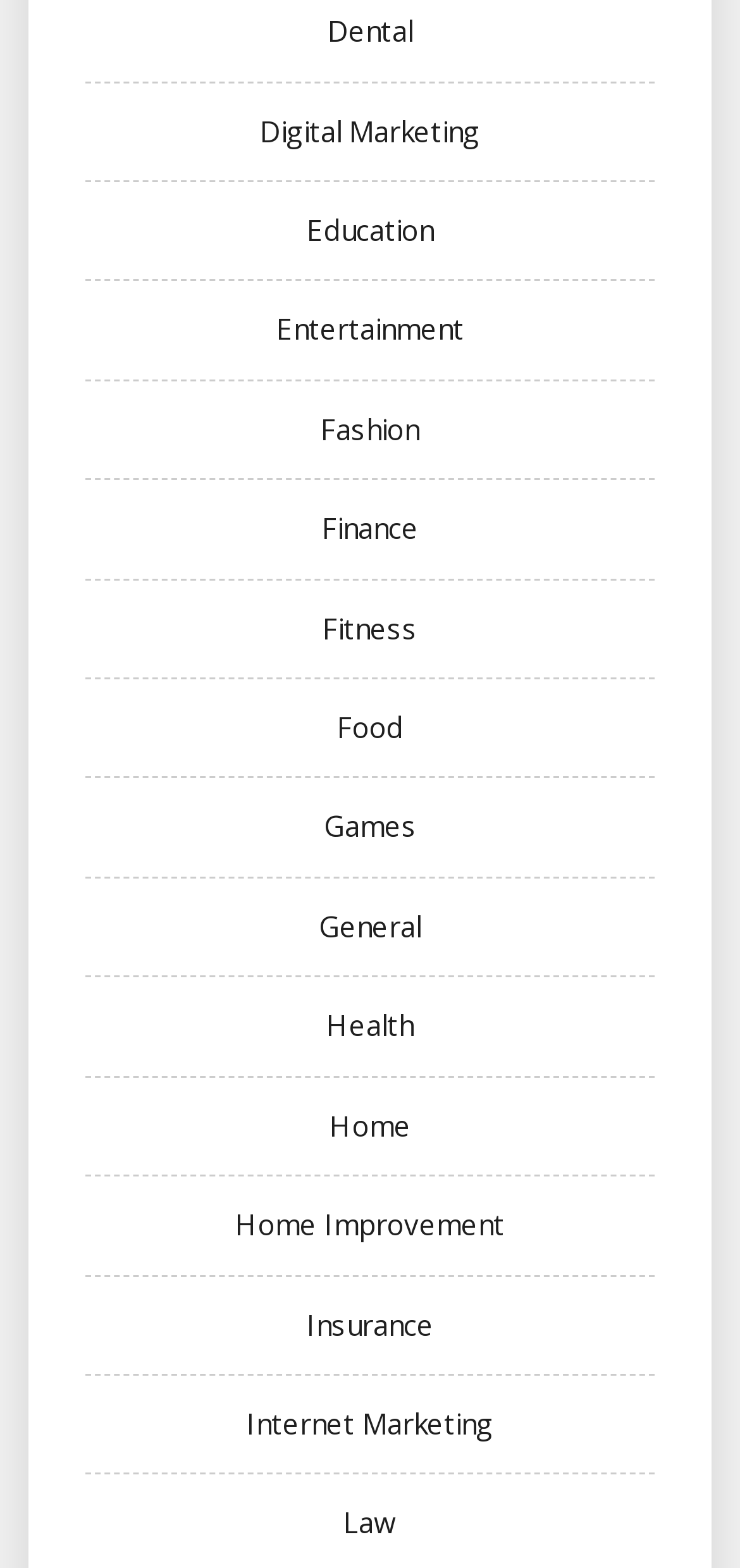Please find the bounding box coordinates of the section that needs to be clicked to achieve this instruction: "View research articles in mathematics".

None